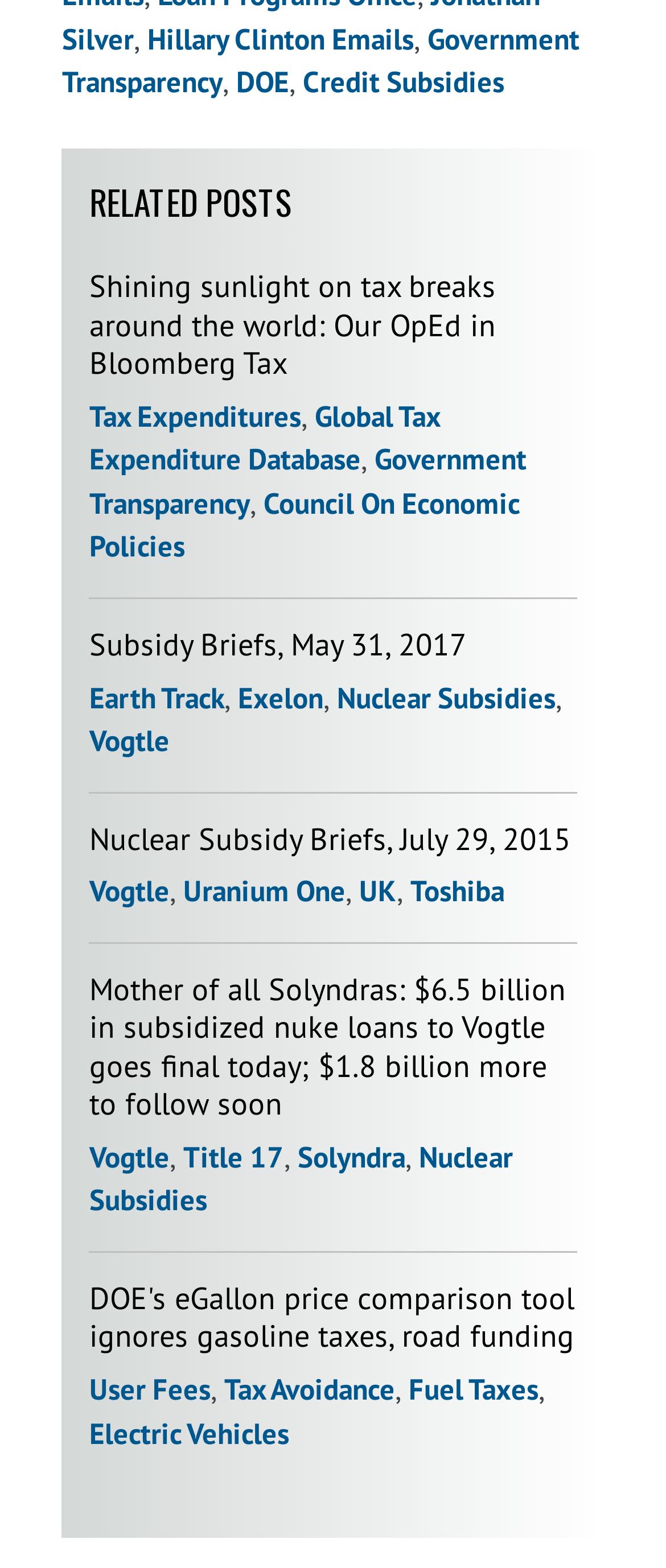Identify the bounding box coordinates necessary to click and complete the given instruction: "Learn about Nuclear Subsidy Briefs, July 29, 2015".

[0.134, 0.522, 0.857, 0.547]